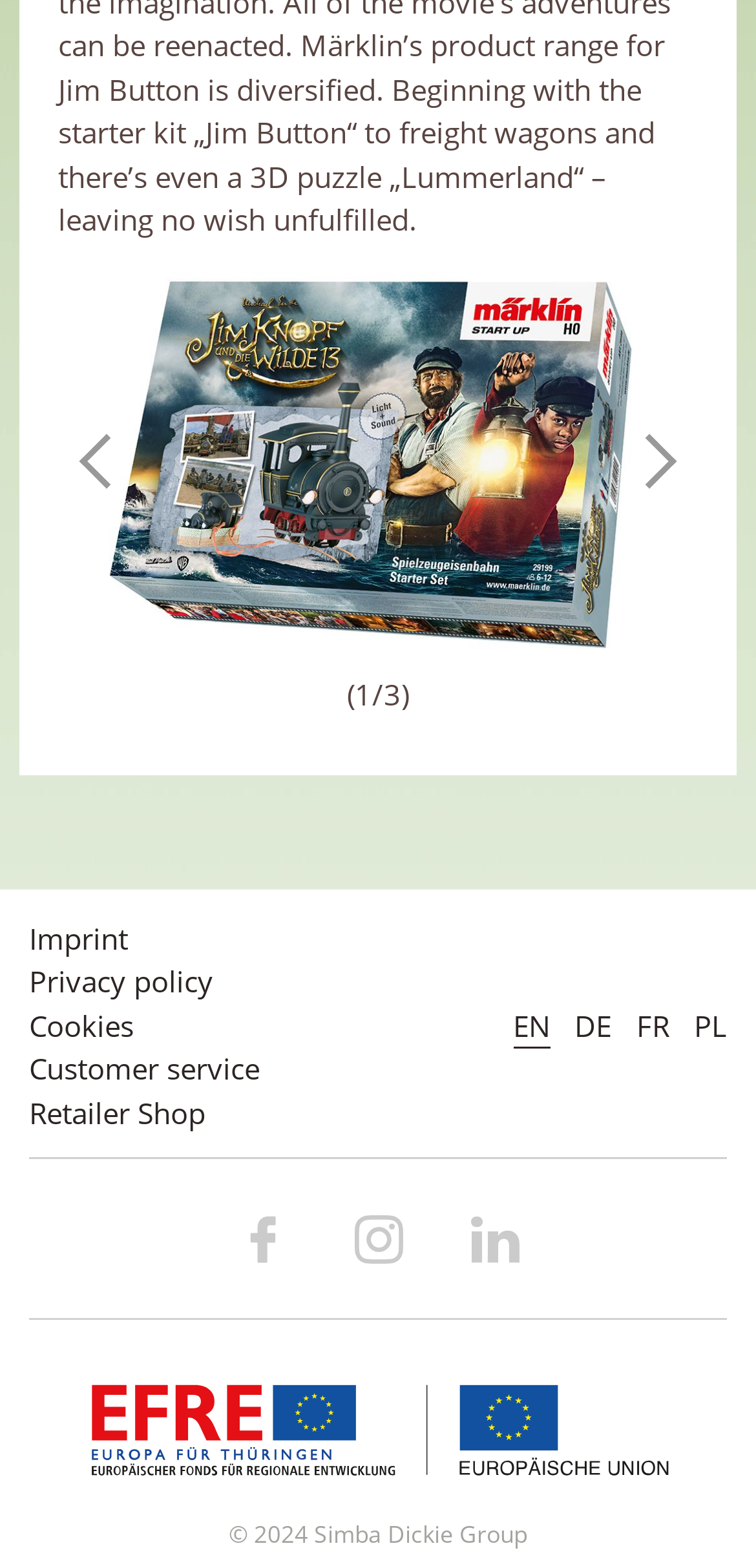Please identify the bounding box coordinates of the element I need to click to follow this instruction: "Read the article about Boardportal".

None